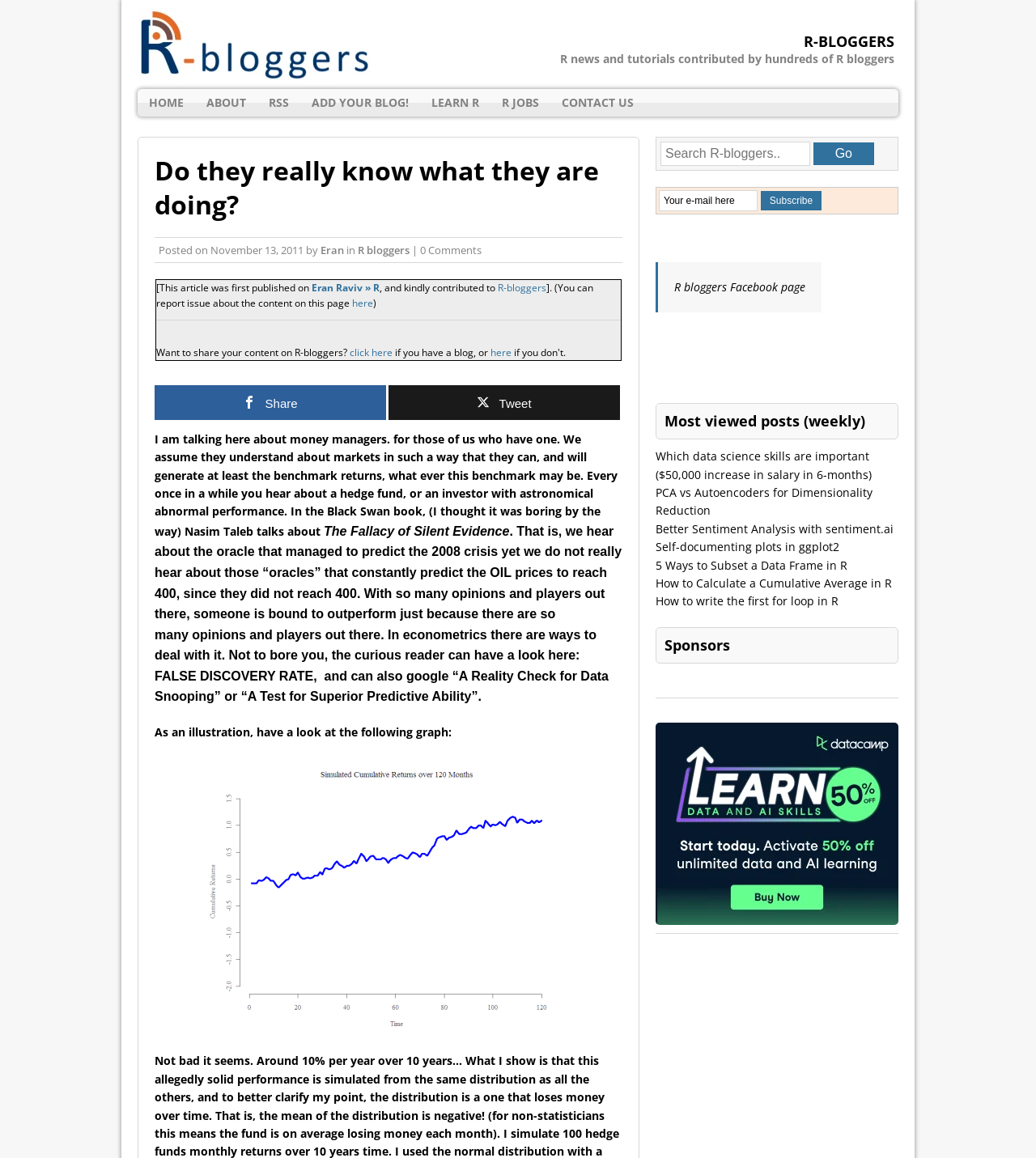Please identify the bounding box coordinates of the element I should click to complete this instruction: 'Read the article about 'Do they really know what they are doing?''. The coordinates should be given as four float numbers between 0 and 1, like this: [left, top, right, bottom].

[0.149, 0.372, 0.566, 0.417]